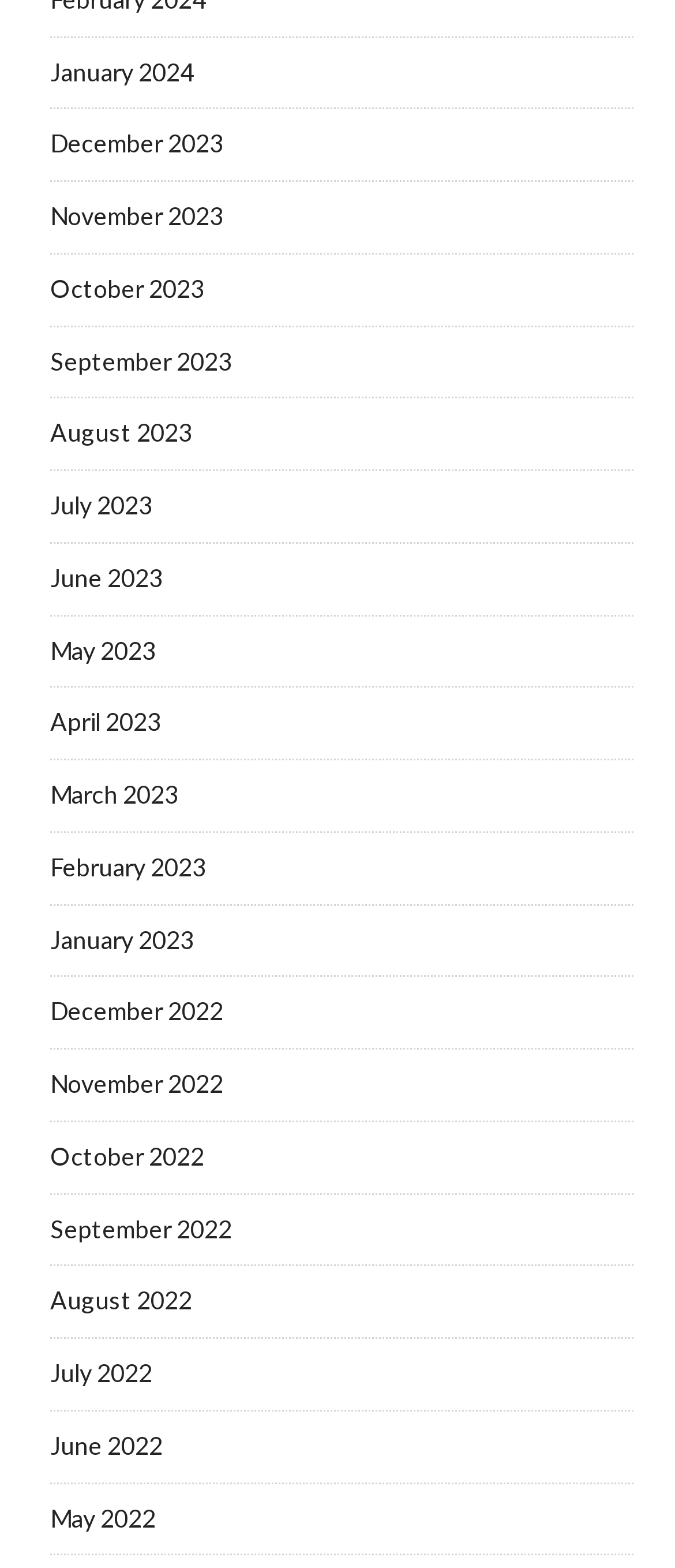Please give a succinct answer using a single word or phrase:
What is the earliest month available?

December 2022